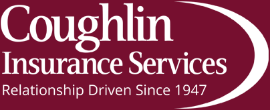What is the year mentioned in the slogan?
Please give a detailed and elaborate answer to the question.

The year mentioned in the slogan 'Relationship Driven Since 1947' is 1947, which highlights the firm's long-standing history in the insurance industry.